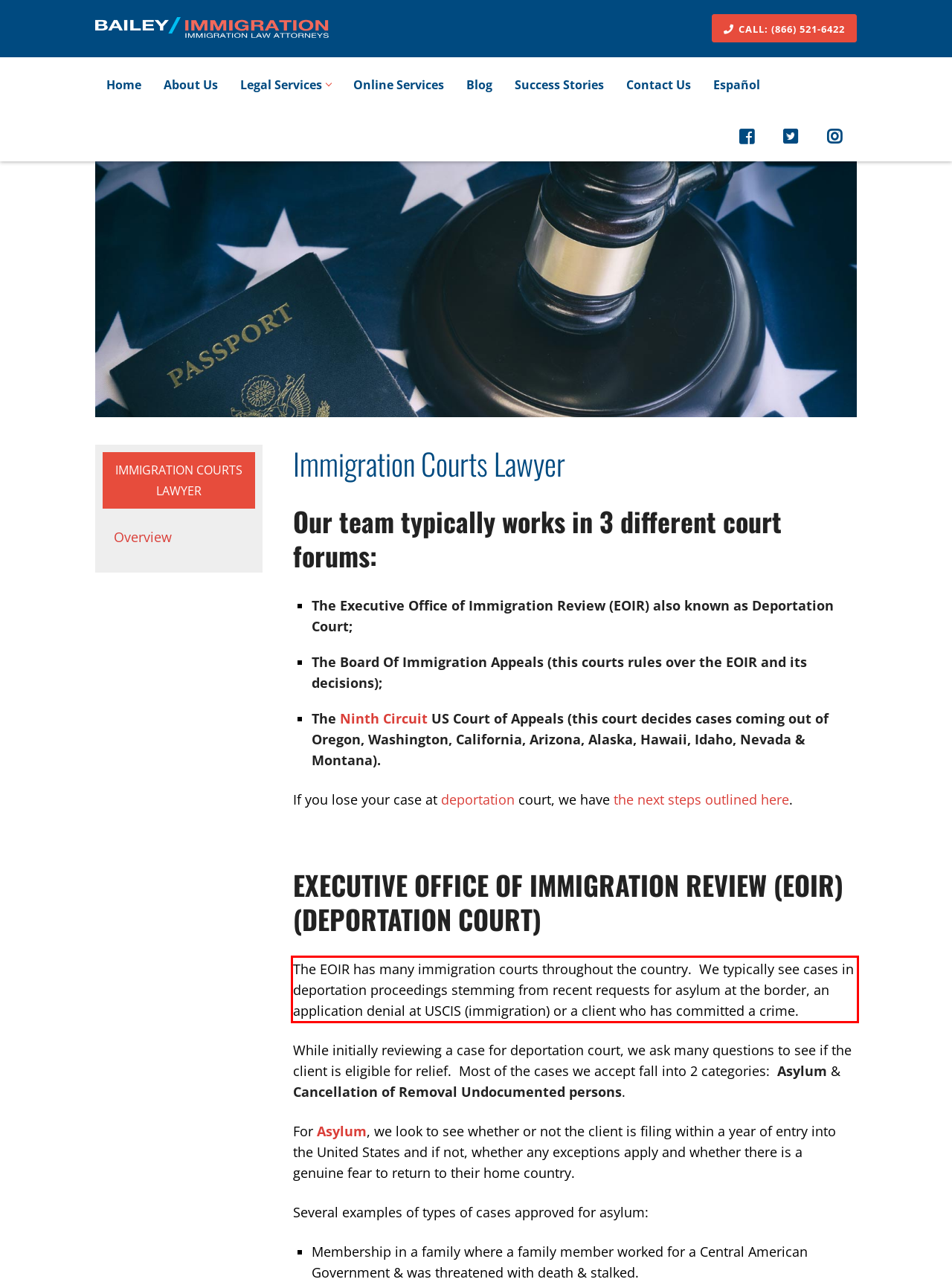You are provided with a screenshot of a webpage featuring a red rectangle bounding box. Extract the text content within this red bounding box using OCR.

The EOIR has many immigration courts throughout the country. We typically see cases in deportation proceedings stemming from recent requests for asylum at the border, an application denial at USCIS (immigration) or a client who has committed a crime.